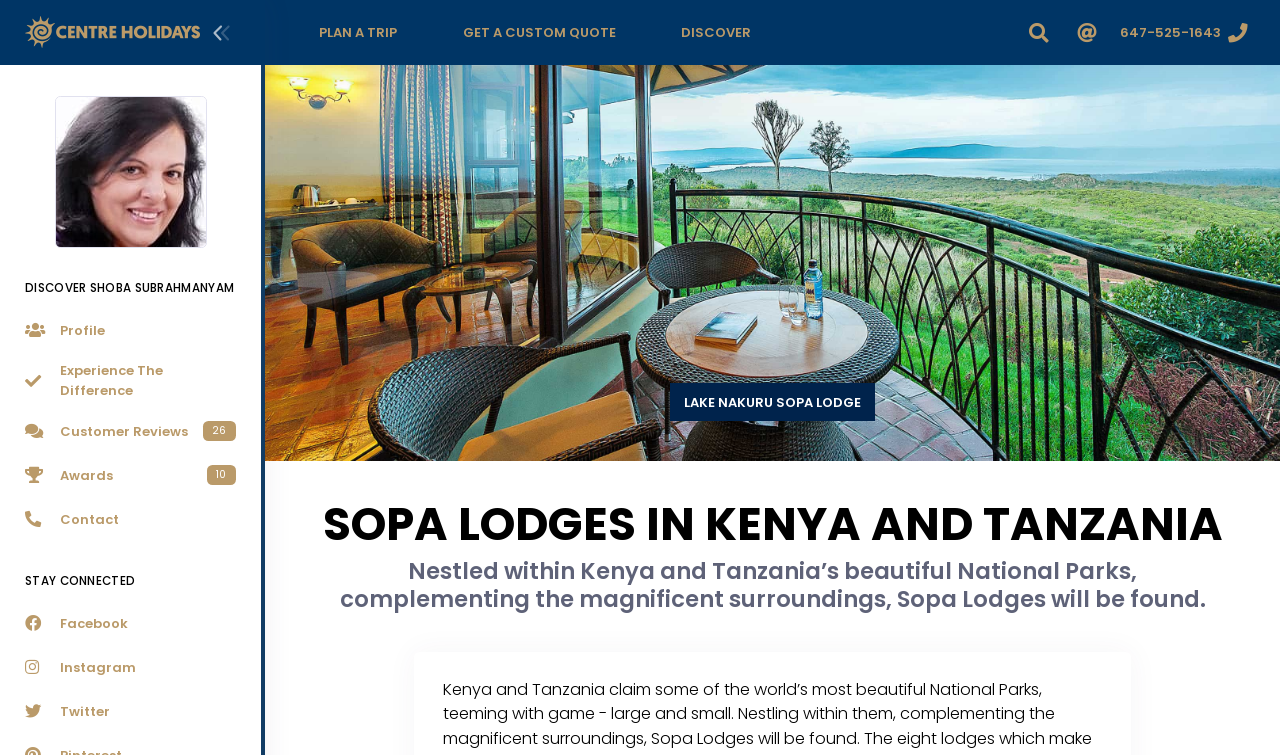What is the phone number provided?
Refer to the image and give a detailed response to the question.

The StaticText element '647-525-1643' provides the phone number.